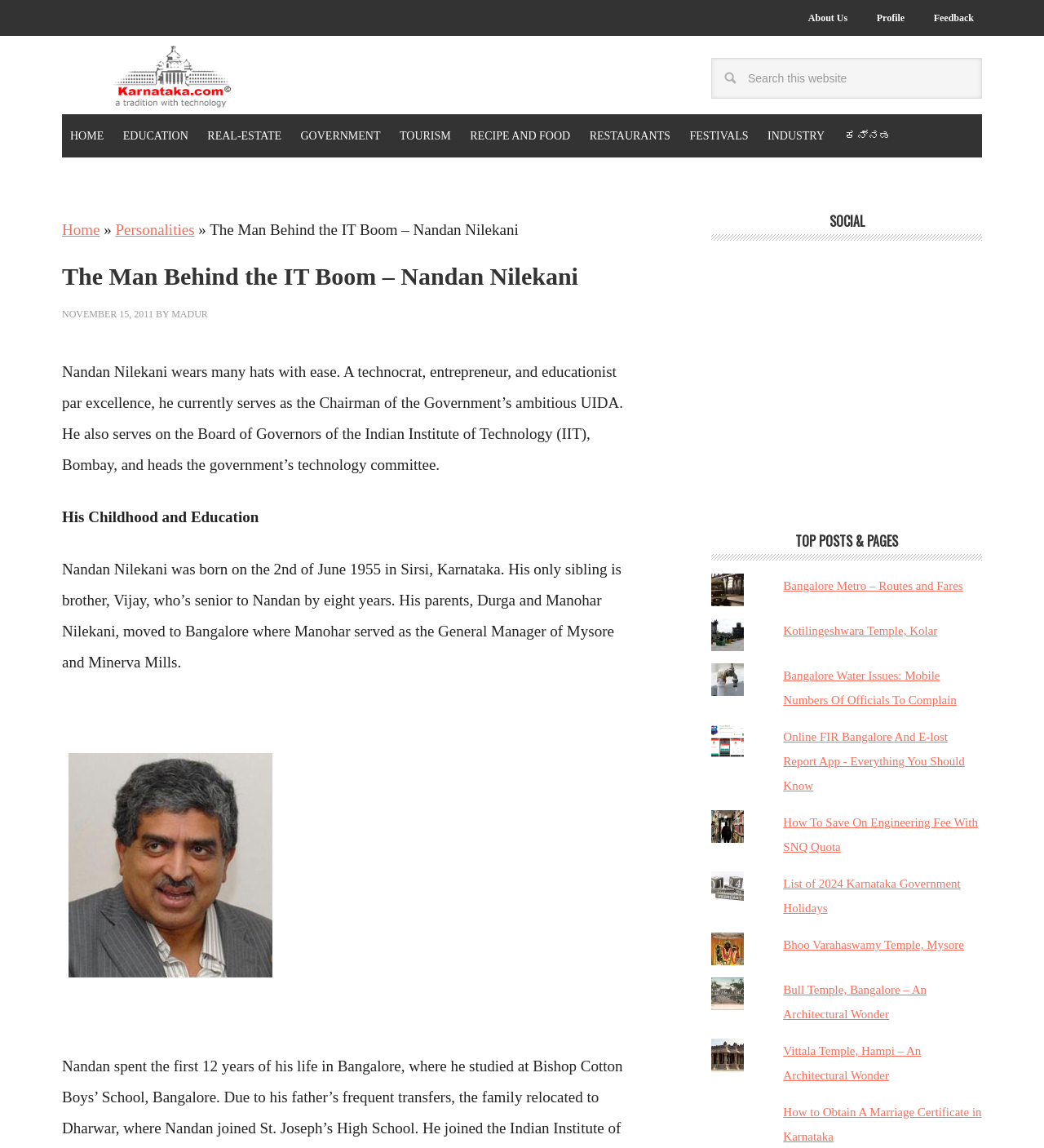Answer the following query with a single word or phrase:
What is the location of Nandan Nilekani's birthplace?

Sirsi, Karnataka